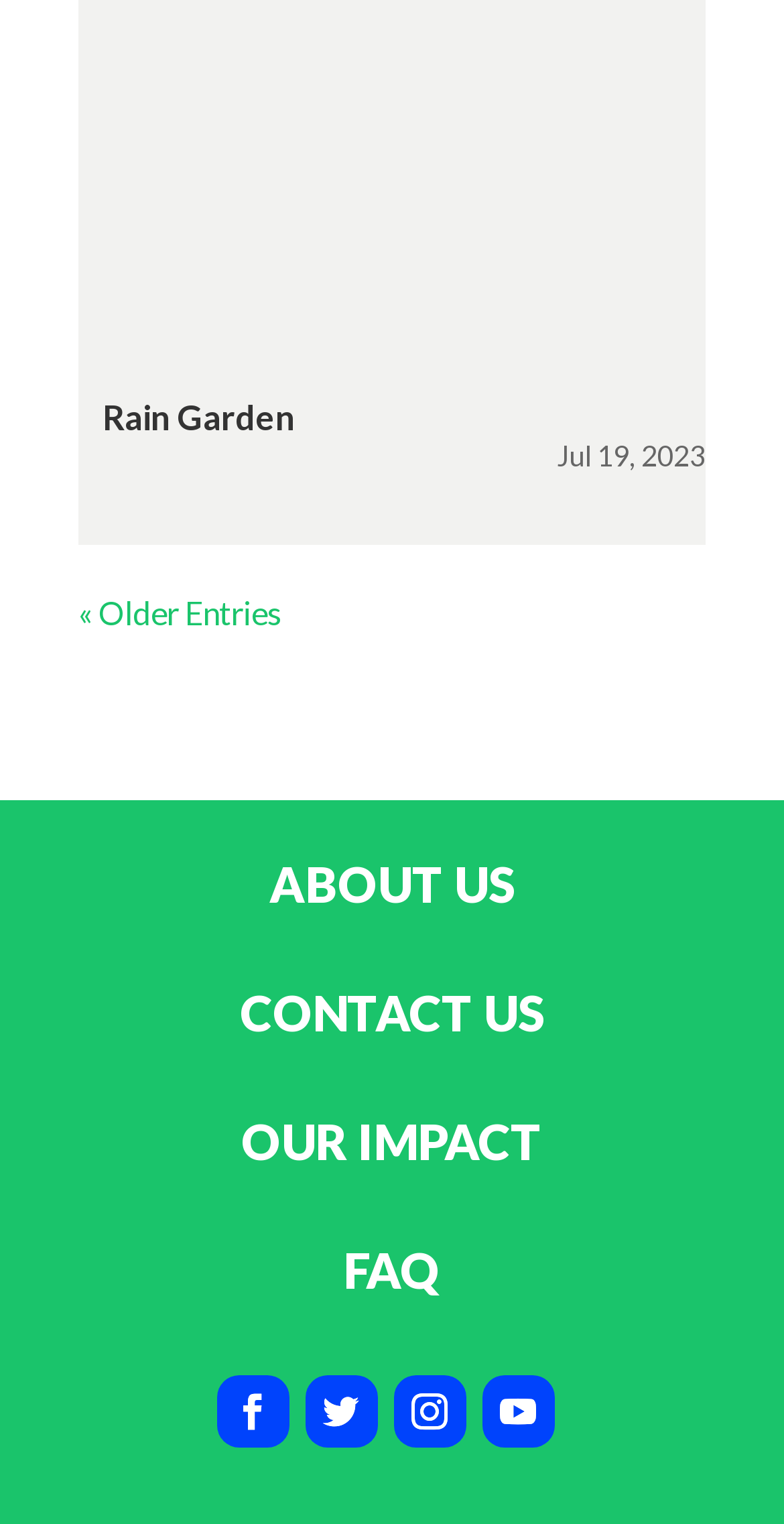From the element description: "Follow", extract the bounding box coordinates of the UI element. The coordinates should be expressed as four float numbers between 0 and 1, in the order [left, top, right, bottom].

[0.501, 0.903, 0.594, 0.95]